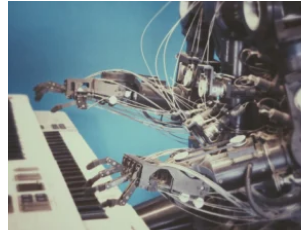Please reply with a single word or brief phrase to the question: 
What is the theme emphasized by the backdrop?

Futuristic